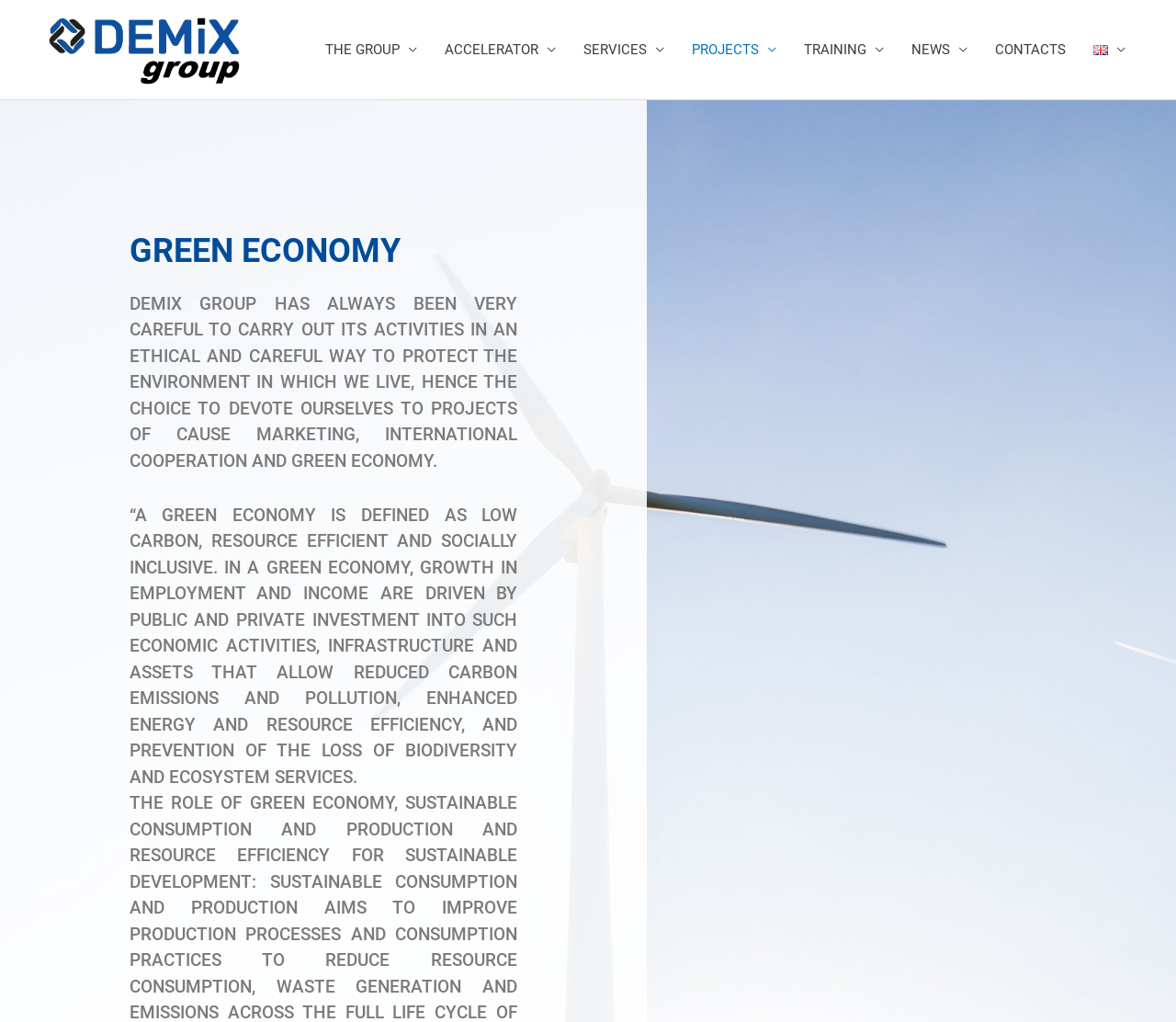Please determine the bounding box coordinates of the area that needs to be clicked to complete this task: 'Click on Demix Group link'. The coordinates must be four float numbers between 0 and 1, formatted as [left, top, right, bottom].

[0.031, 0.04, 0.214, 0.056]